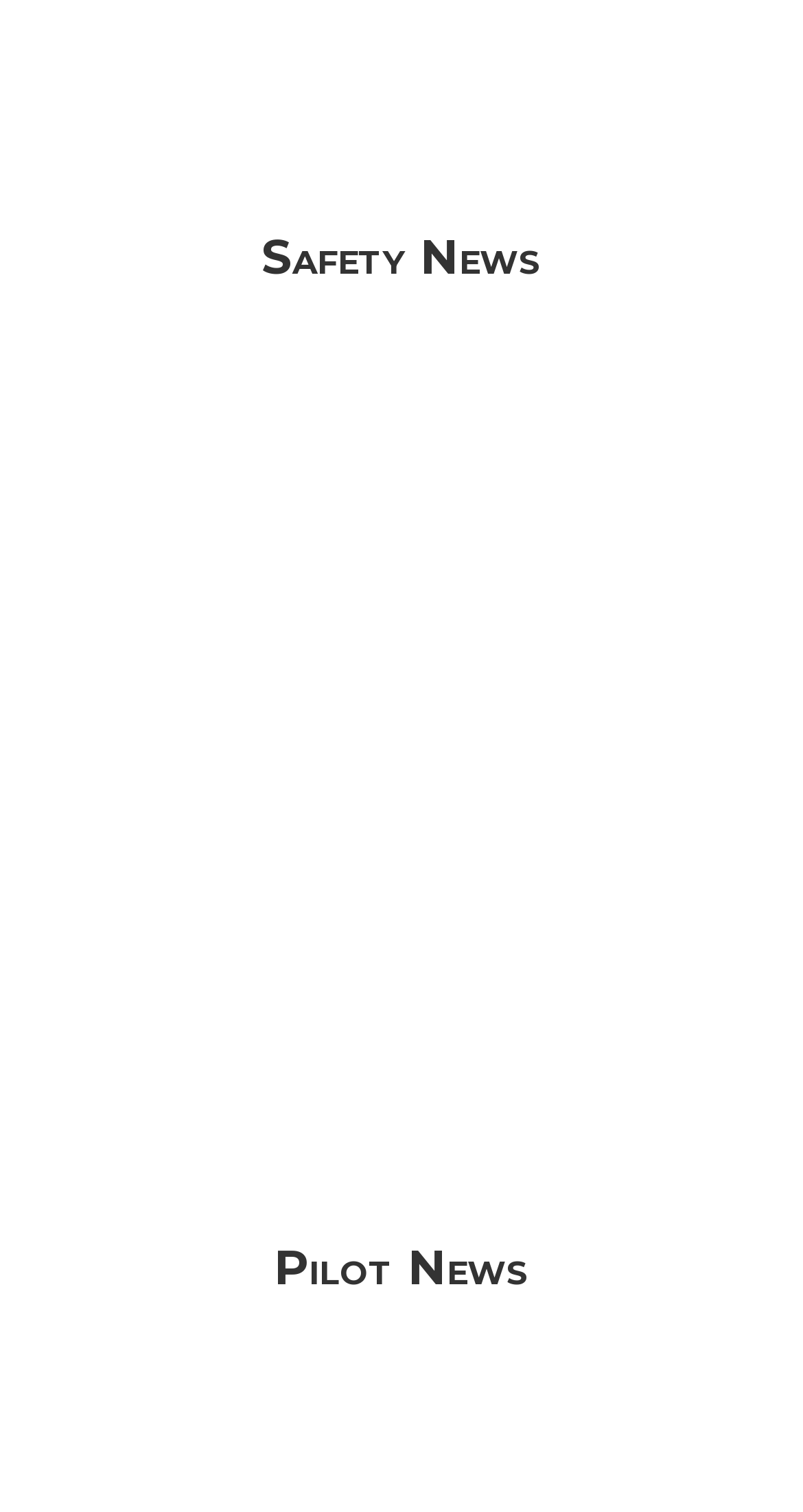Use a single word or phrase to answer the question: 
How many news articles are displayed in the 'Safety News' section?

1